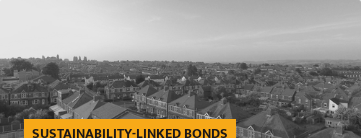Detail every aspect of the image in your caption.

The image features a panoramic view of a suburban landscape, capturing rows of houses with a backdrop of distant city skyline, set against a gray, overcast sky. Prominently displayed at the bottom is a bold, yellow banner reading "SUSTAINABILITY-LINKED BONDS," highlighting the focus on environmentally conscious financial instruments. This visual representation emphasizes the relationship between community development and sustainable financing, relevant to the context of the article discussing sustainability-linked bonds and their impact on real estate and investment strategies.